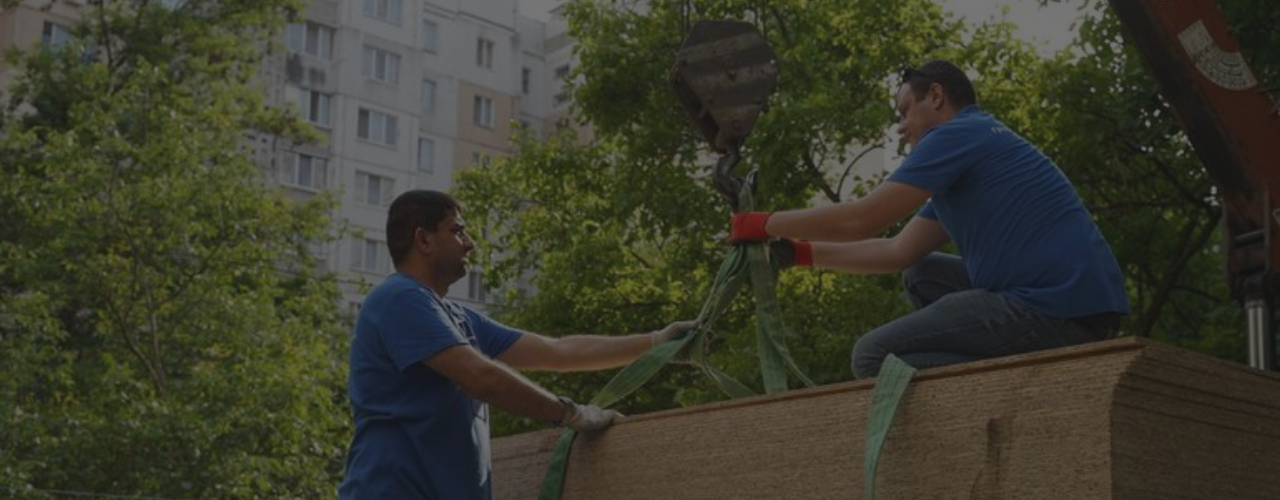What is the workers' task?
Look at the webpage screenshot and answer the question with a detailed explanation.

The caption describes one worker skillfully managing the lifting apparatus, while the other prepares to secure the load with green straps, indicating that their task is to lift and secure a load.